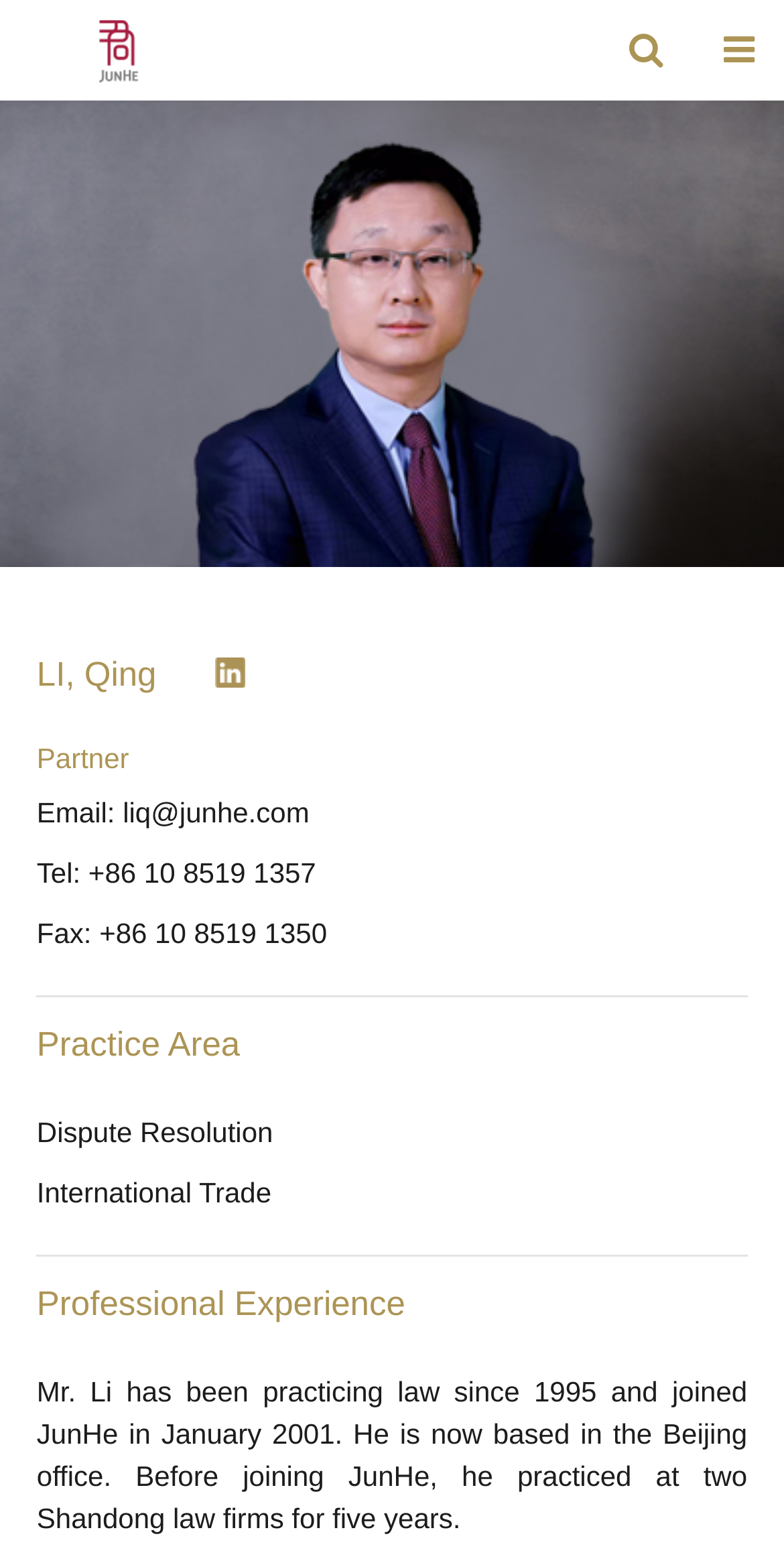Provide a one-word or short-phrase response to the question:
What is the email address of the person?

liq@junhe.com